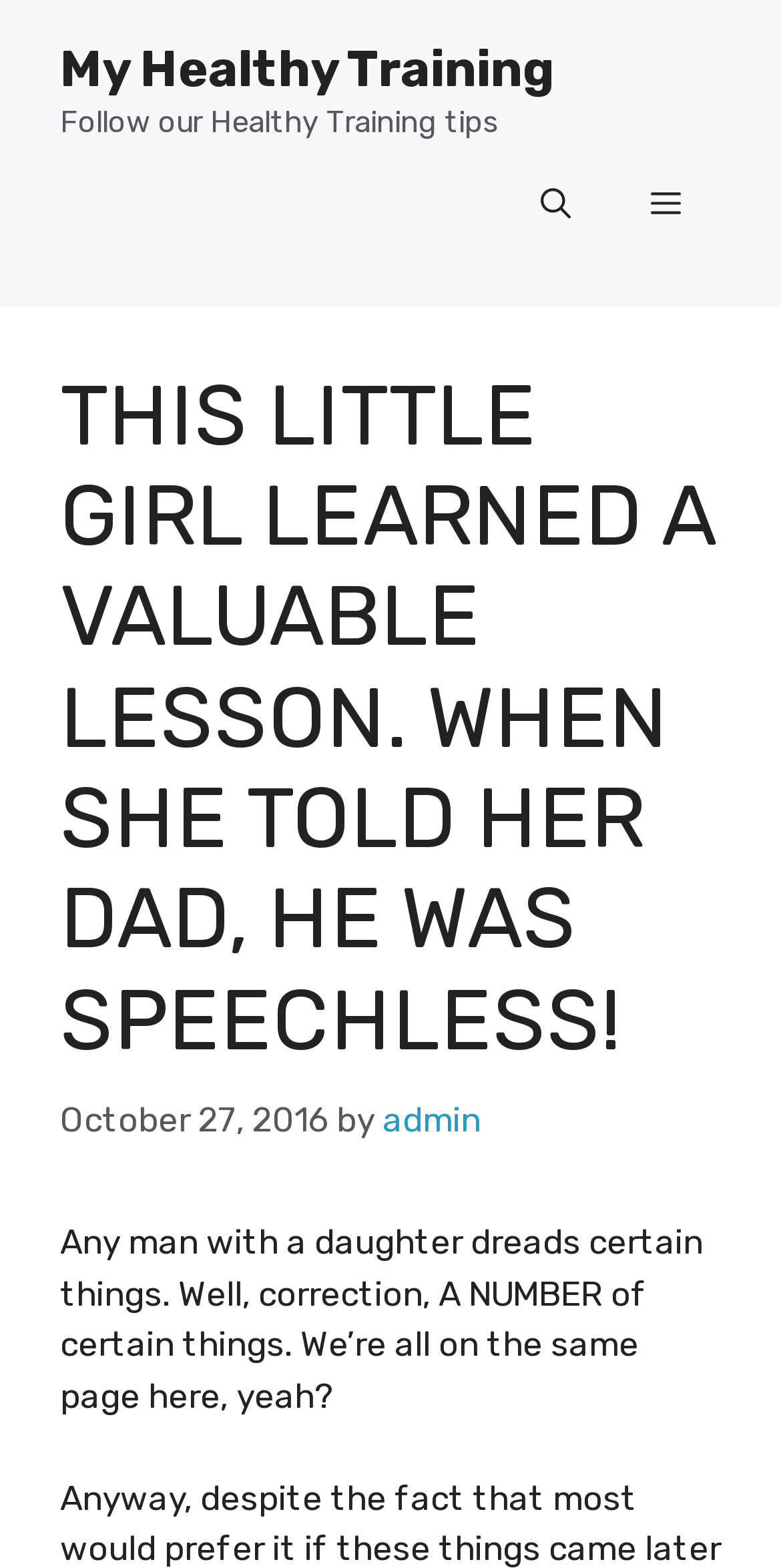Reply to the question below using a single word or brief phrase:
What is the category of the article?

Healthy Training